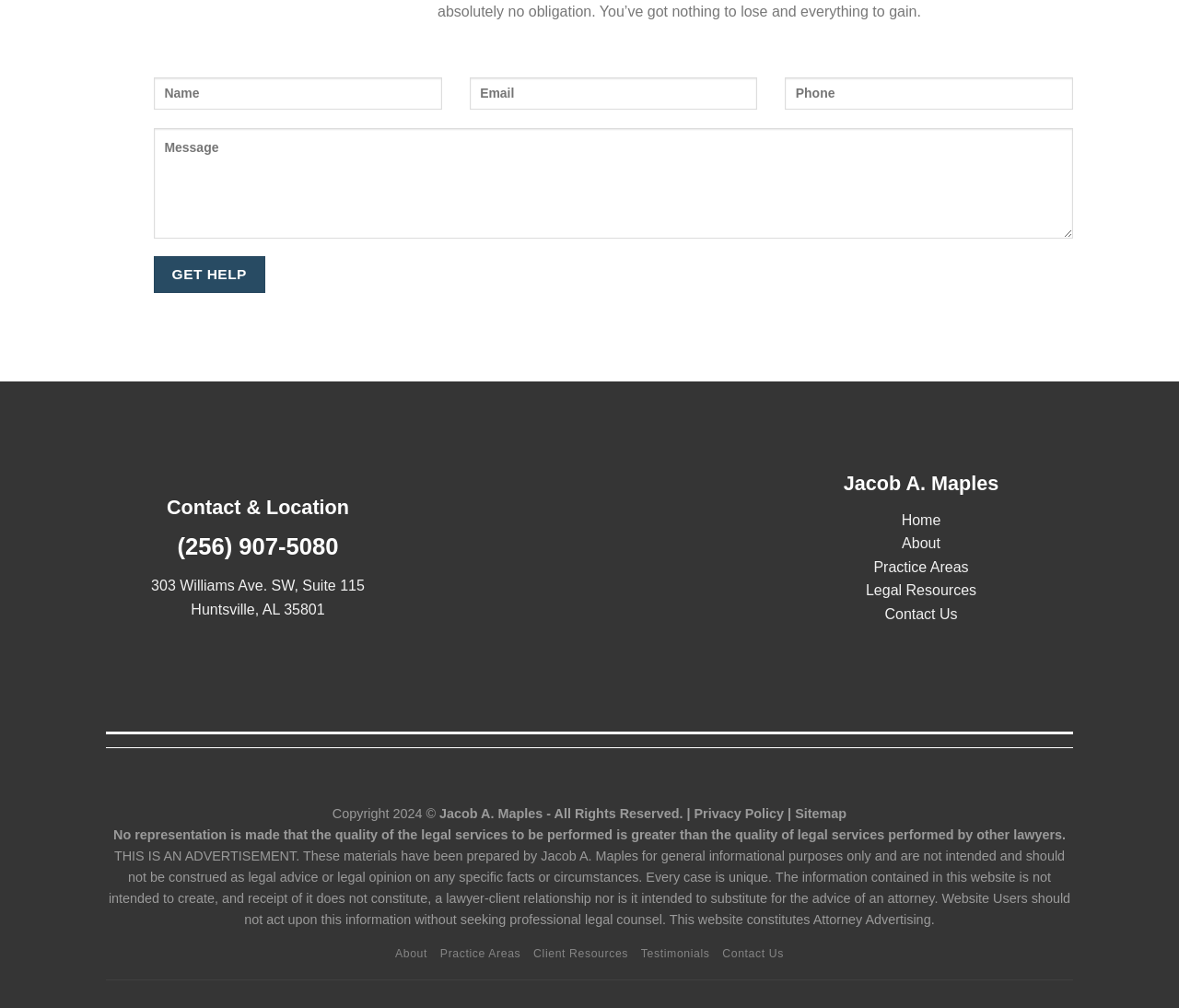How many textboxes are in the contact form? Based on the screenshot, please respond with a single word or phrase.

4